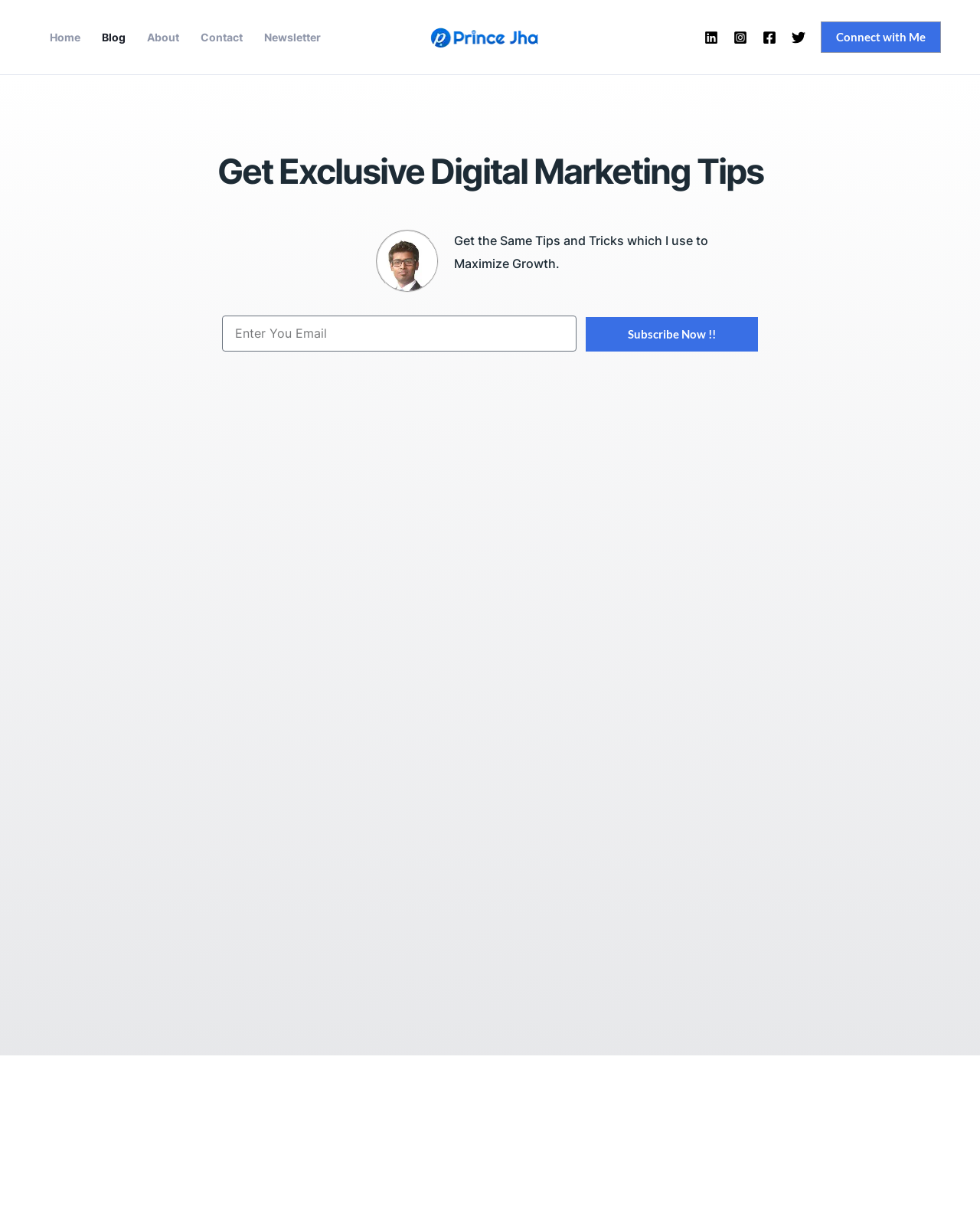Bounding box coordinates are specified in the format (top-left x, top-left y, bottom-right x, bottom-right y). All values are floating point numbers bounded between 0 and 1. Please provide the bounding box coordinate of the region this sentence describes: alt="Prince Jha"

[0.435, 0.023, 0.552, 0.036]